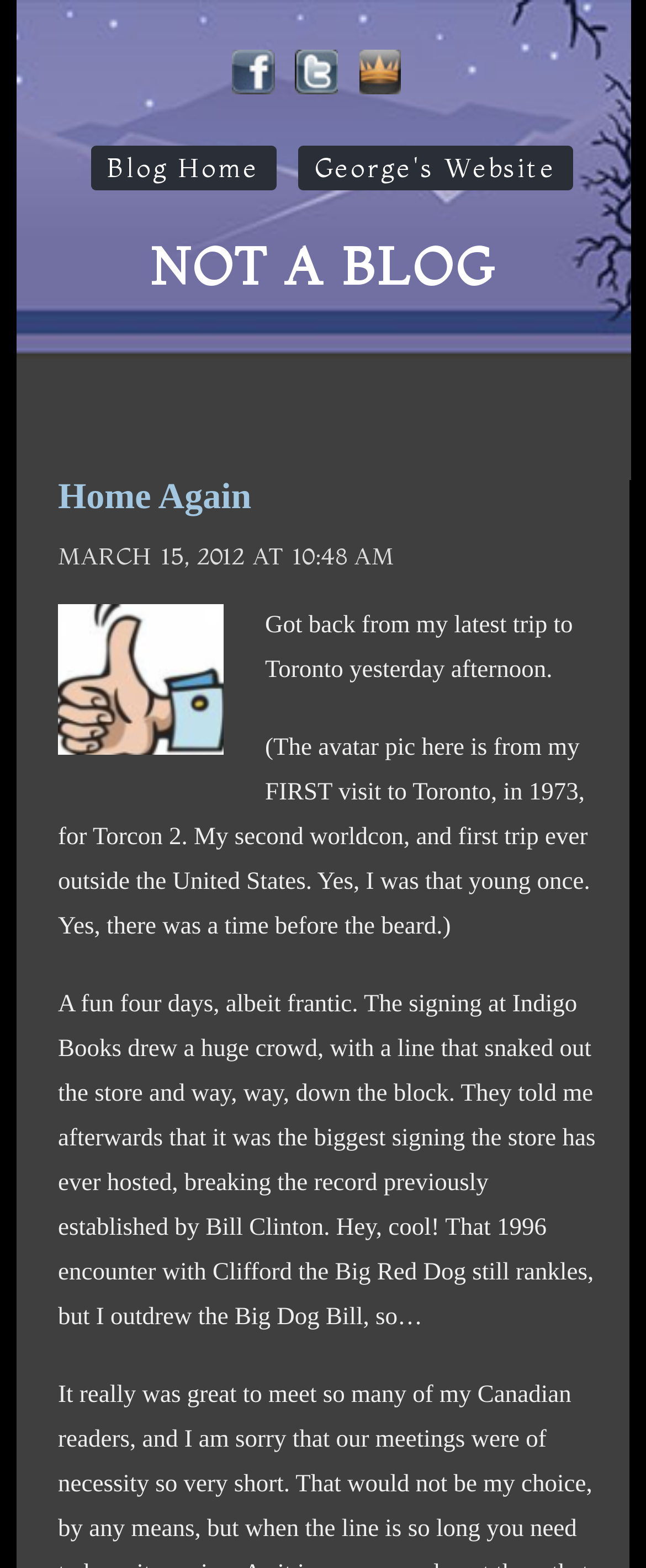Look at the image and answer the question in detail:
What is the author's age in the profile picture?

The text mentions that the author was young in the profile picture, which was taken in 1973, suggesting that the author was in his youth at the time.